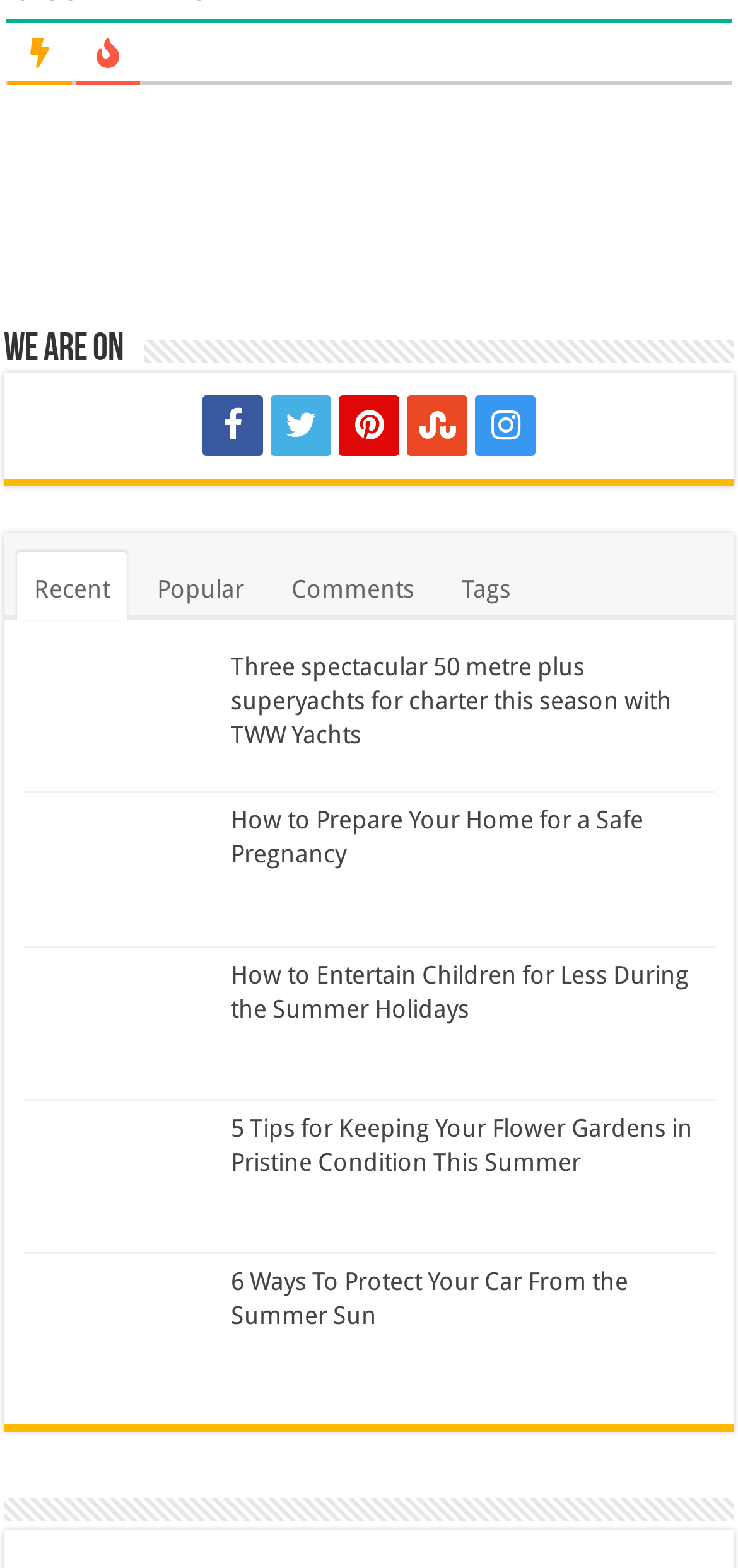Please find the bounding box coordinates of the element that needs to be clicked to perform the following instruction: "read Target Audit Document Checklist". The bounding box coordinates should be four float numbers between 0 and 1, represented as [left, top, right, bottom].

None